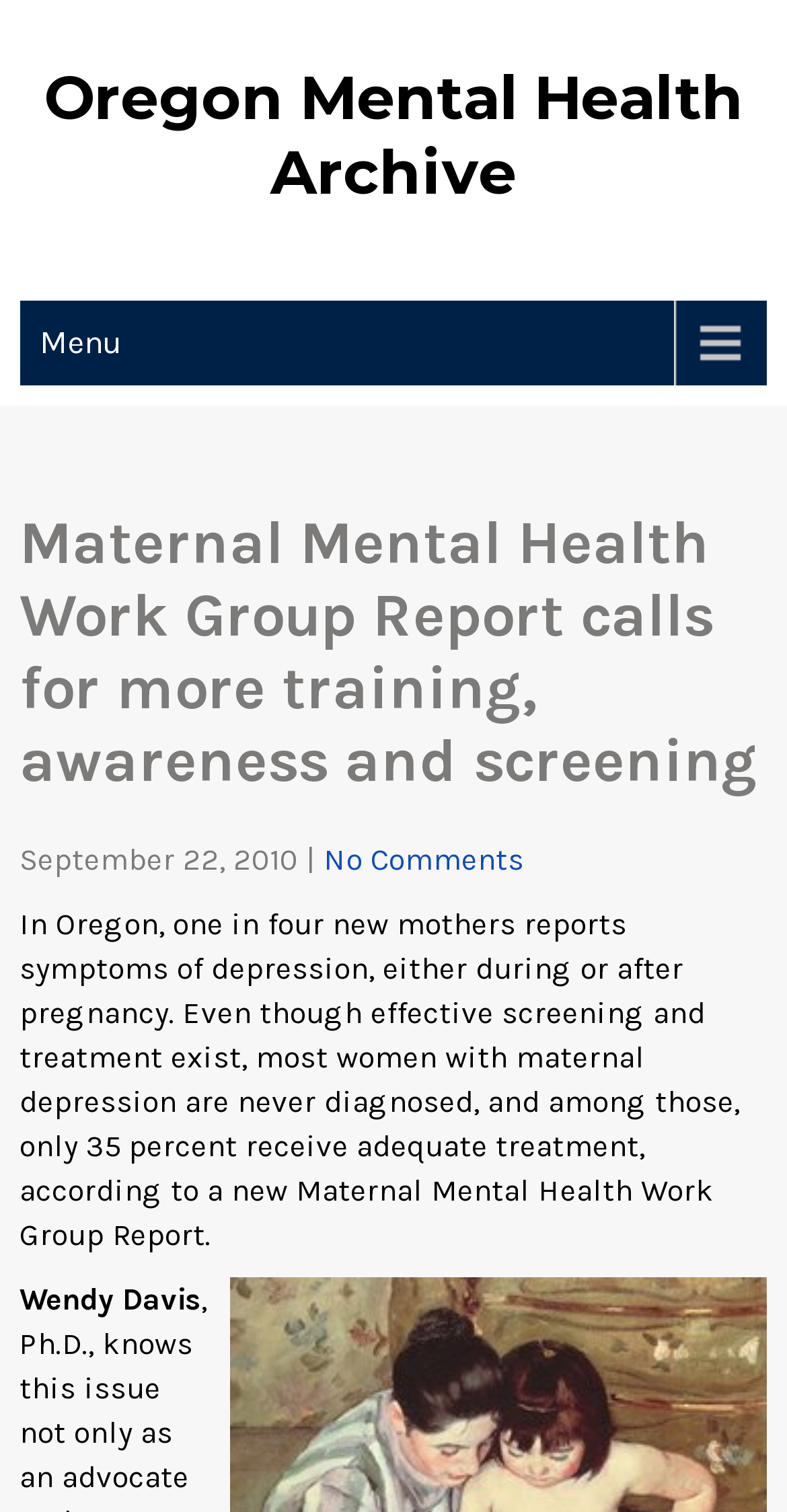Reply to the question with a brief word or phrase: Who is the author of the article?

Wendy Davis